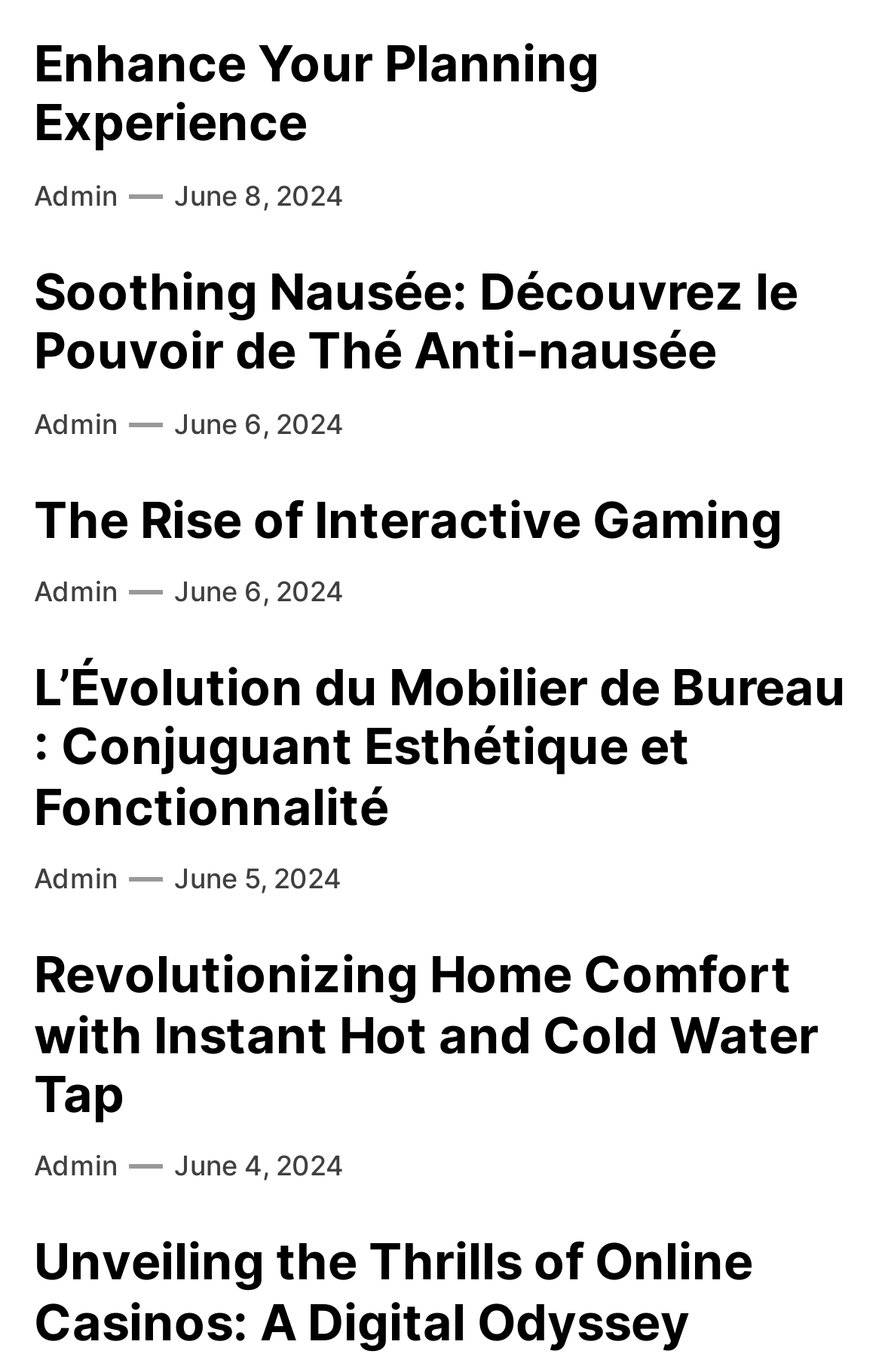Please predict the bounding box coordinates (top-left x, top-left y, bottom-right x, bottom-right y) for the UI element in the screenshot that fits the description: Admin

[0.038, 0.836, 0.133, 0.866]